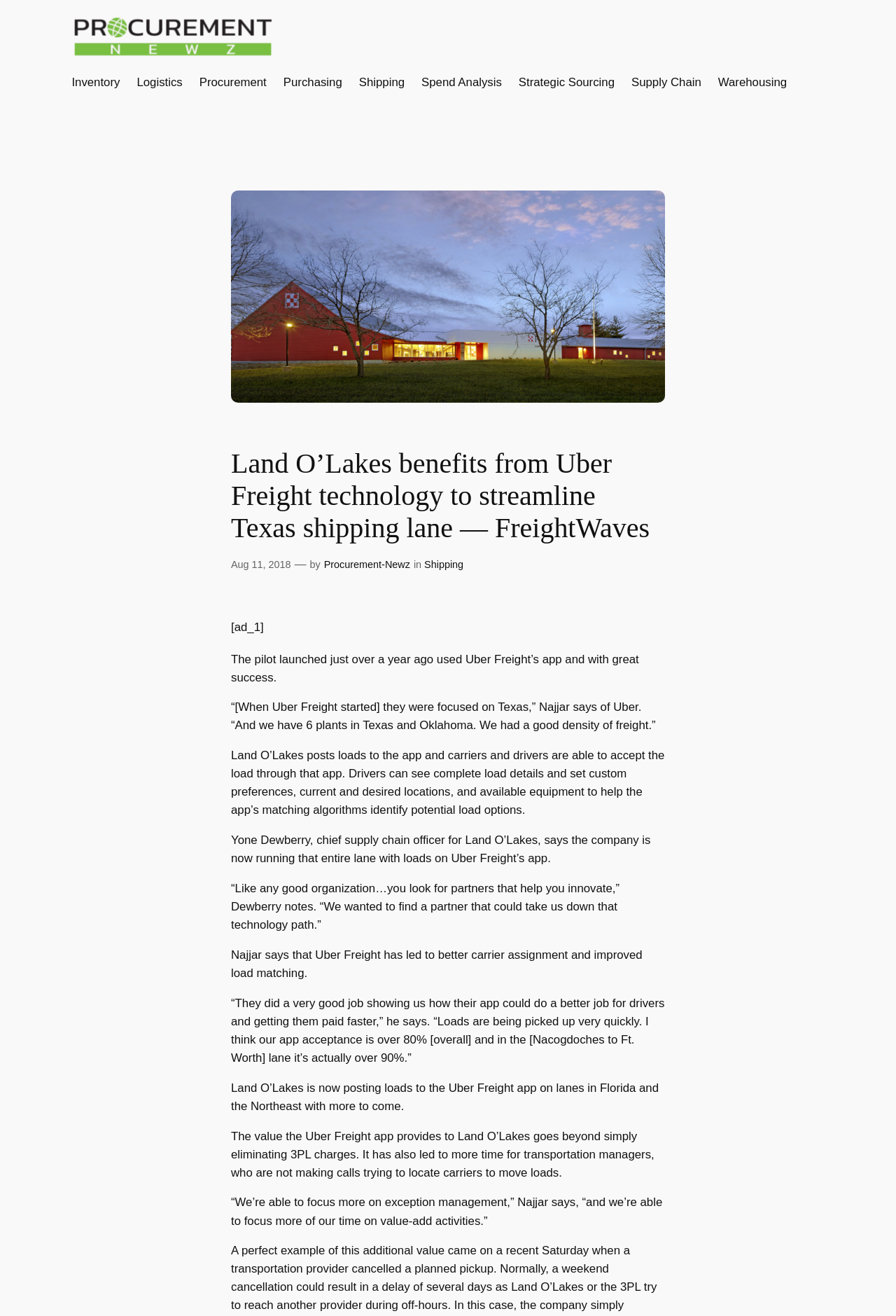Answer the following in one word or a short phrase: 
What is the percentage of app acceptance in the Nacogdoches to Ft. Worth lane?

over 90%